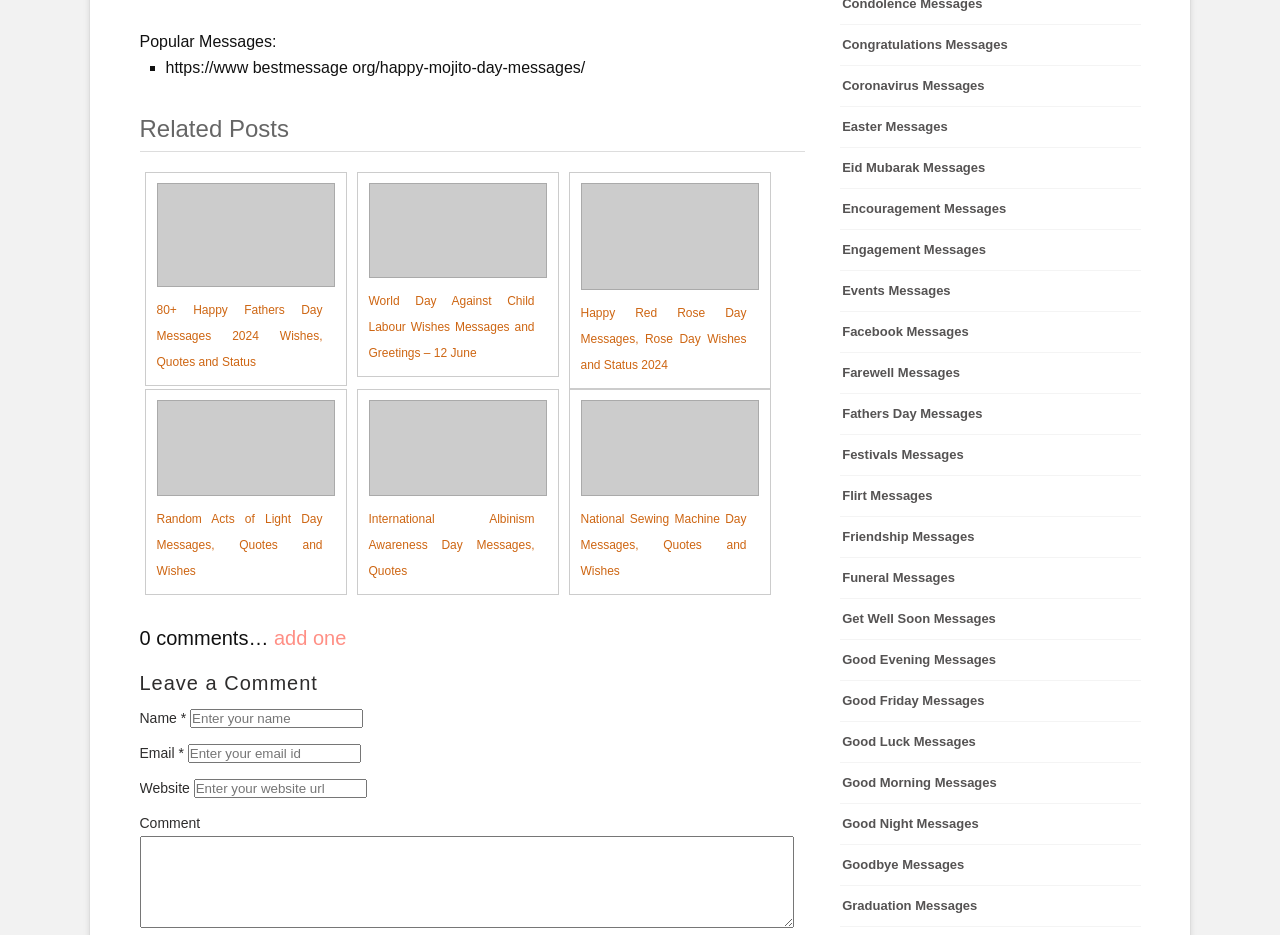Indicate the bounding box coordinates of the element that needs to be clicked to satisfy the following instruction: "Add a new comment". The coordinates should be four float numbers between 0 and 1, i.e., [left, top, right, bottom].

[0.214, 0.67, 0.271, 0.694]